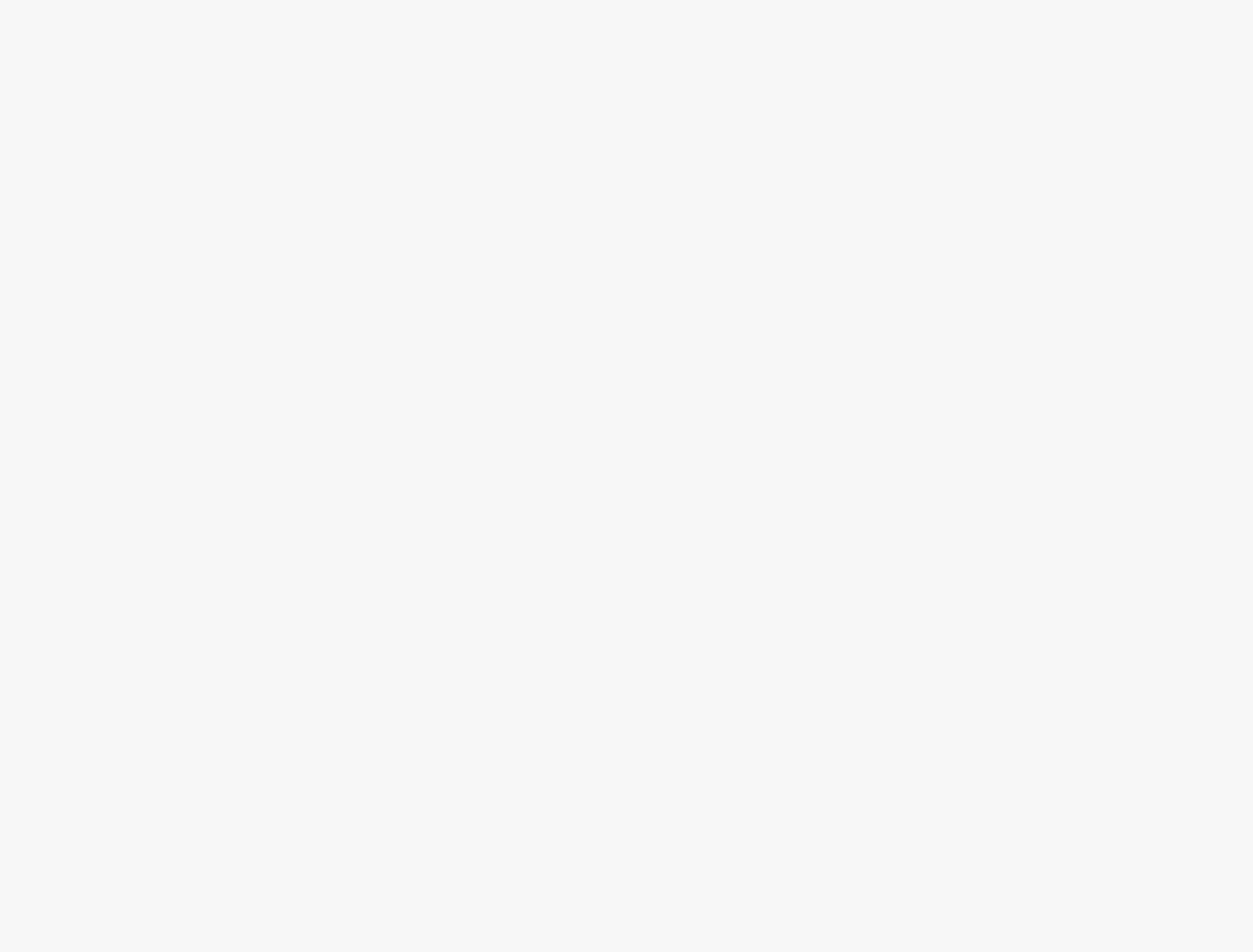Please locate the bounding box coordinates of the element that should be clicked to achieve the given instruction: "Click on the link to view Drone shot of Temple University's Main Campus".

[0.206, 0.403, 0.392, 0.423]